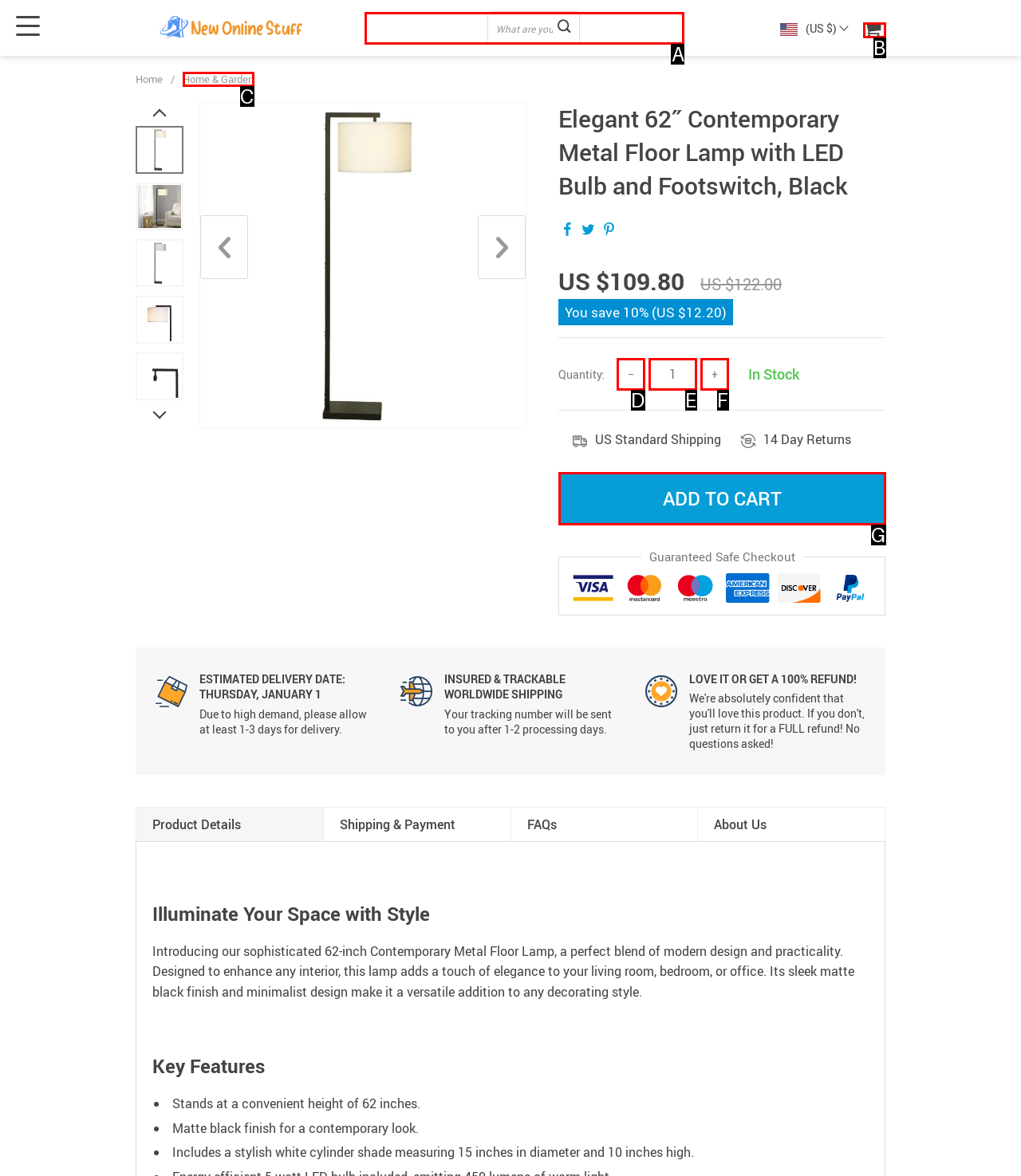Choose the HTML element that aligns with the description: Resources. Indicate your choice by stating the letter.

None